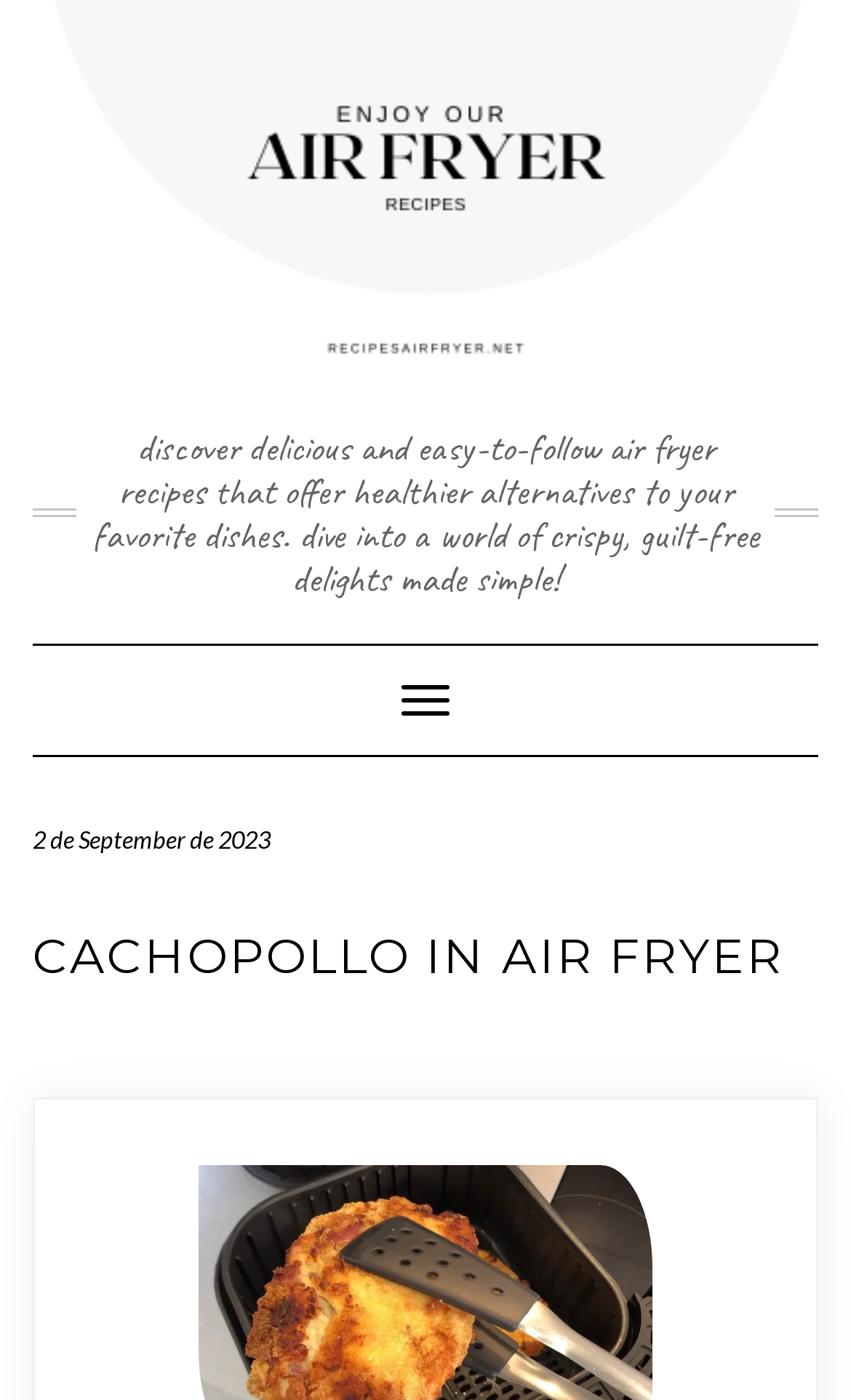Identify the bounding box for the element characterized by the following description: "5".

None